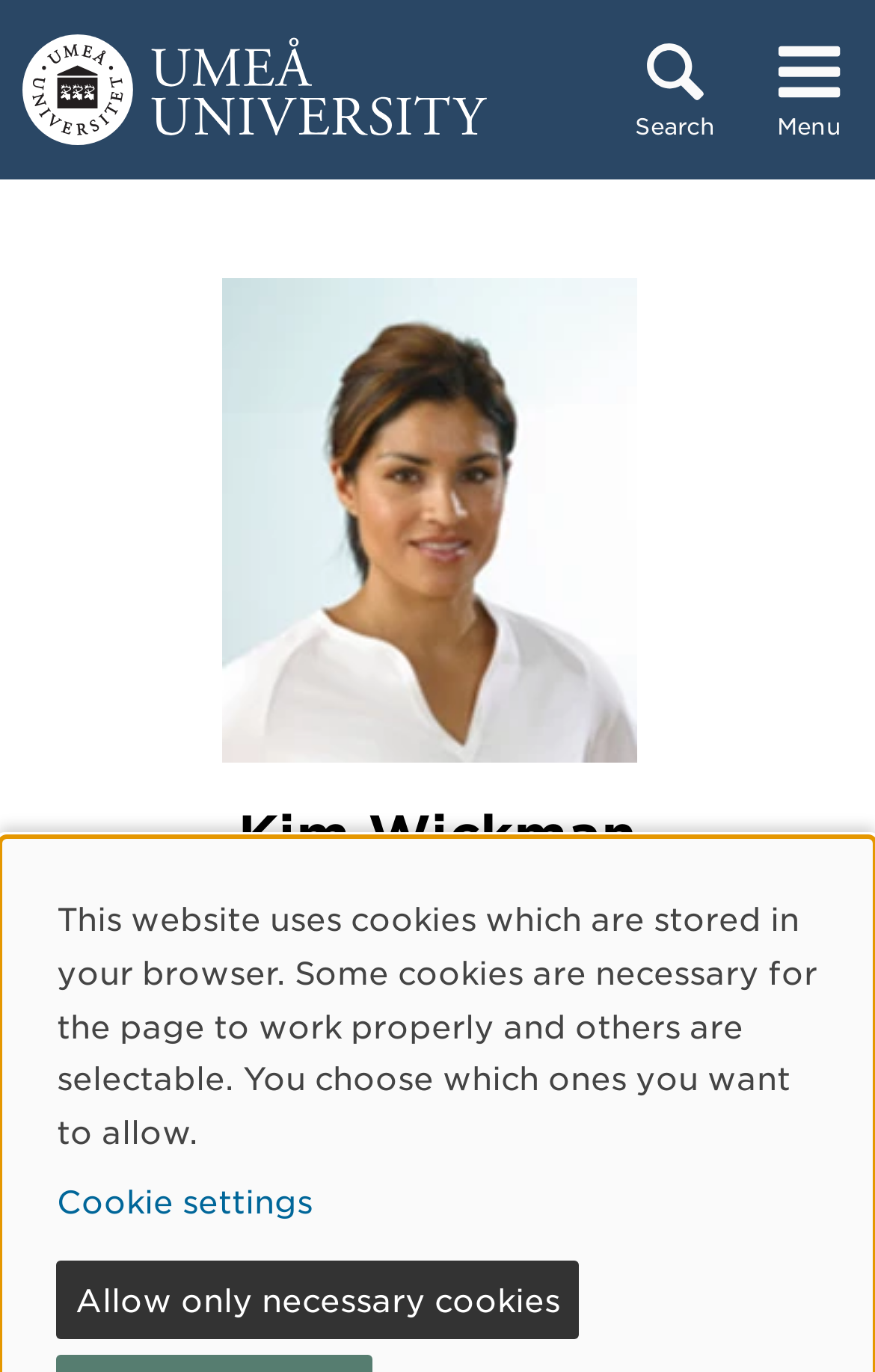Please examine the image and provide a detailed answer to the question: What is the name of the person described on this webpage?

The webpage has a heading element with the text 'Kim Wickman', which suggests that the webpage is about a person with this name.